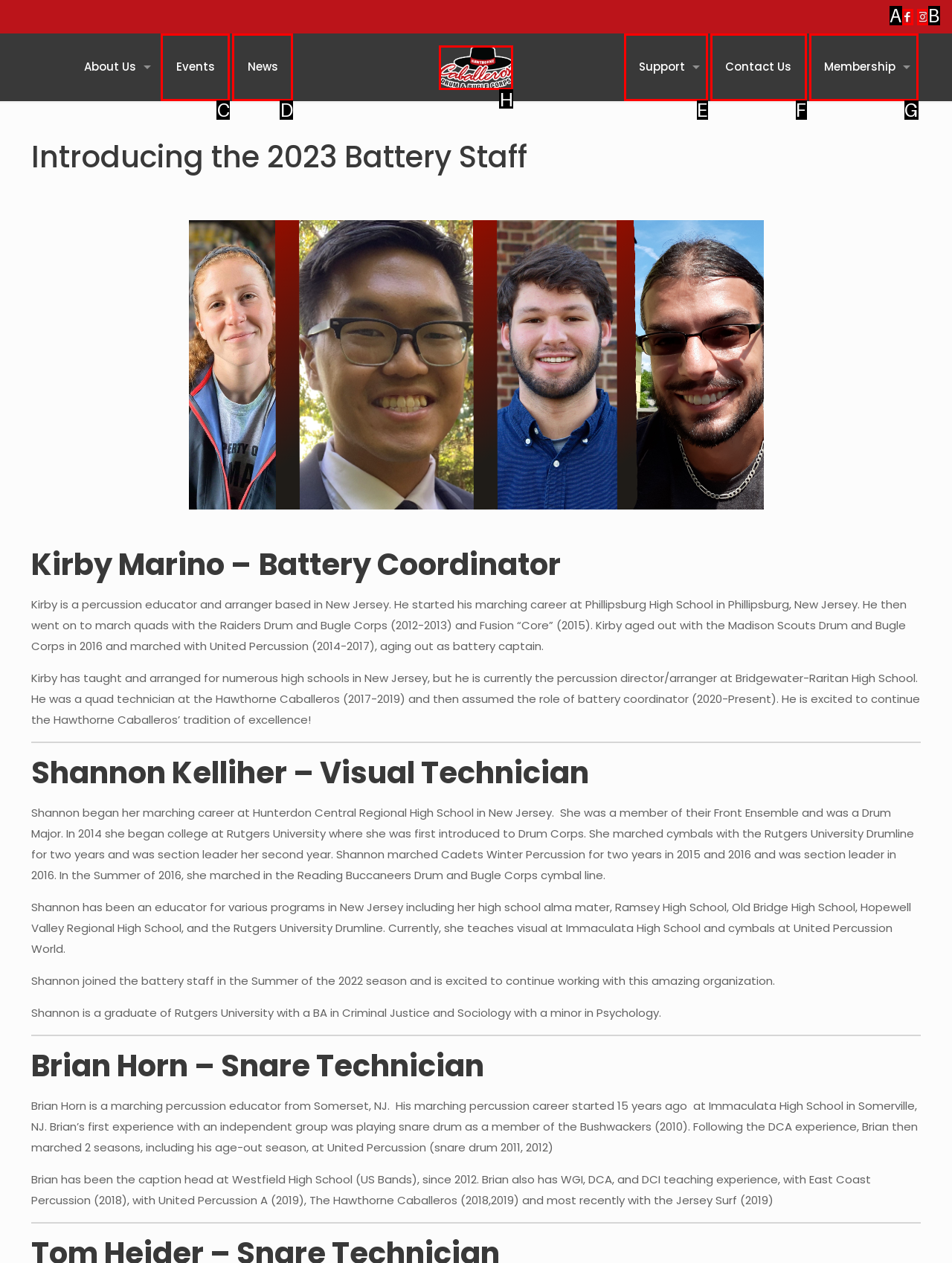Find the appropriate UI element to complete the task: View the Hawthorne Caballeros logo. Indicate your choice by providing the letter of the element.

H